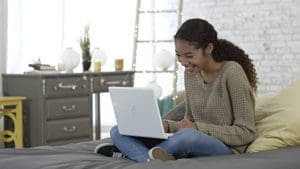Describe every detail you can see in the image.

In a cozy and inviting setting, a young woman is enthusiastically engaged with her laptop, sitting comfortably on a plush bed. Her expression radiates joy and concentration, suggesting she is either discovering new information or enjoying an online activity. The background features a beautifully arranged room with a light color palette, a stylish wooden dresser, and elements of greenery that add a touch of liveliness. This scene captures a moment of digital exploration, tied to themes of financial literacy and saving, highlighting how technology can empower individuals to take control of their financial futures.